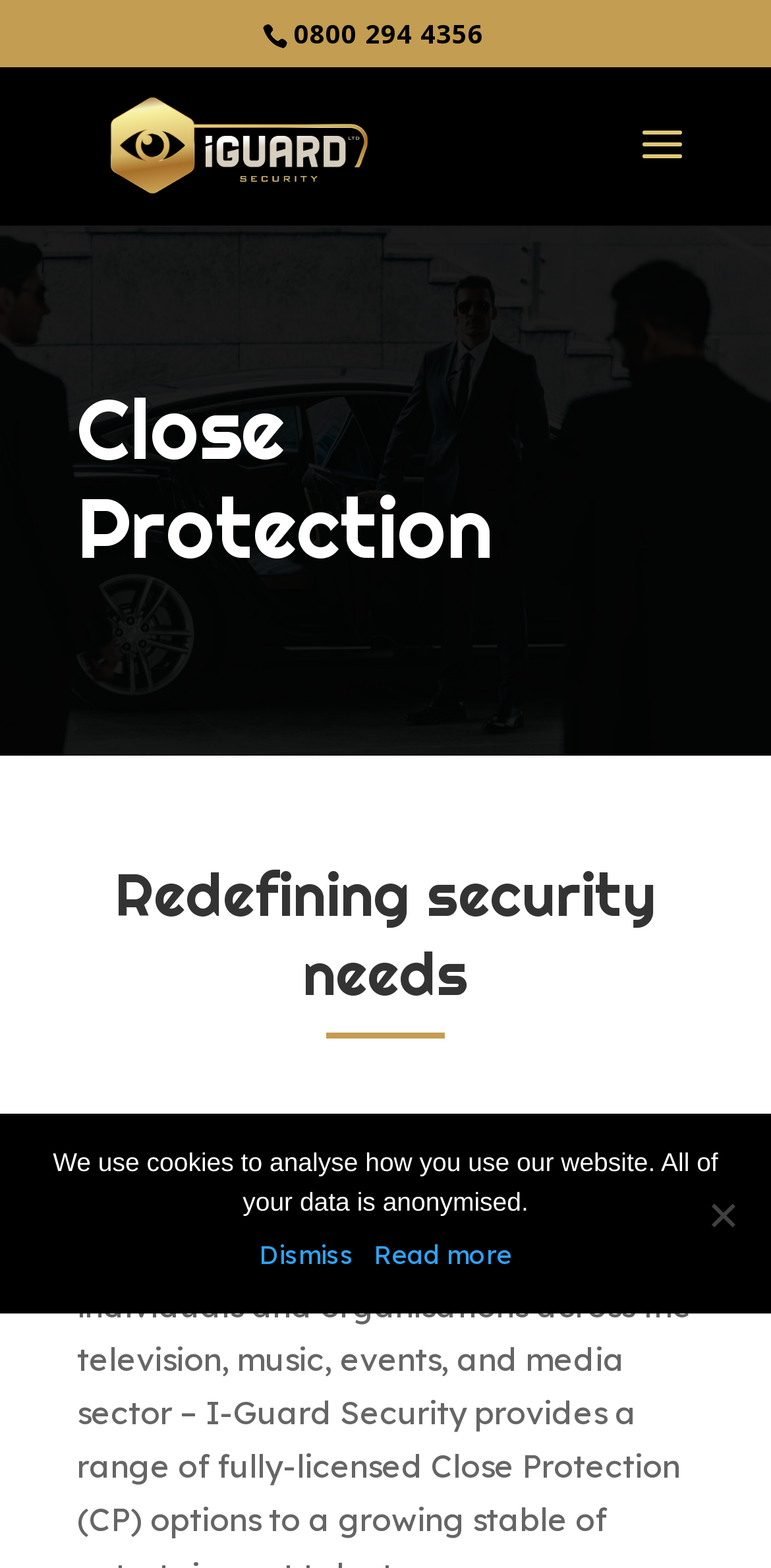What is the purpose of the cookies?
Observe the image and answer the question with a one-word or short phrase response.

To analyse how you use the website